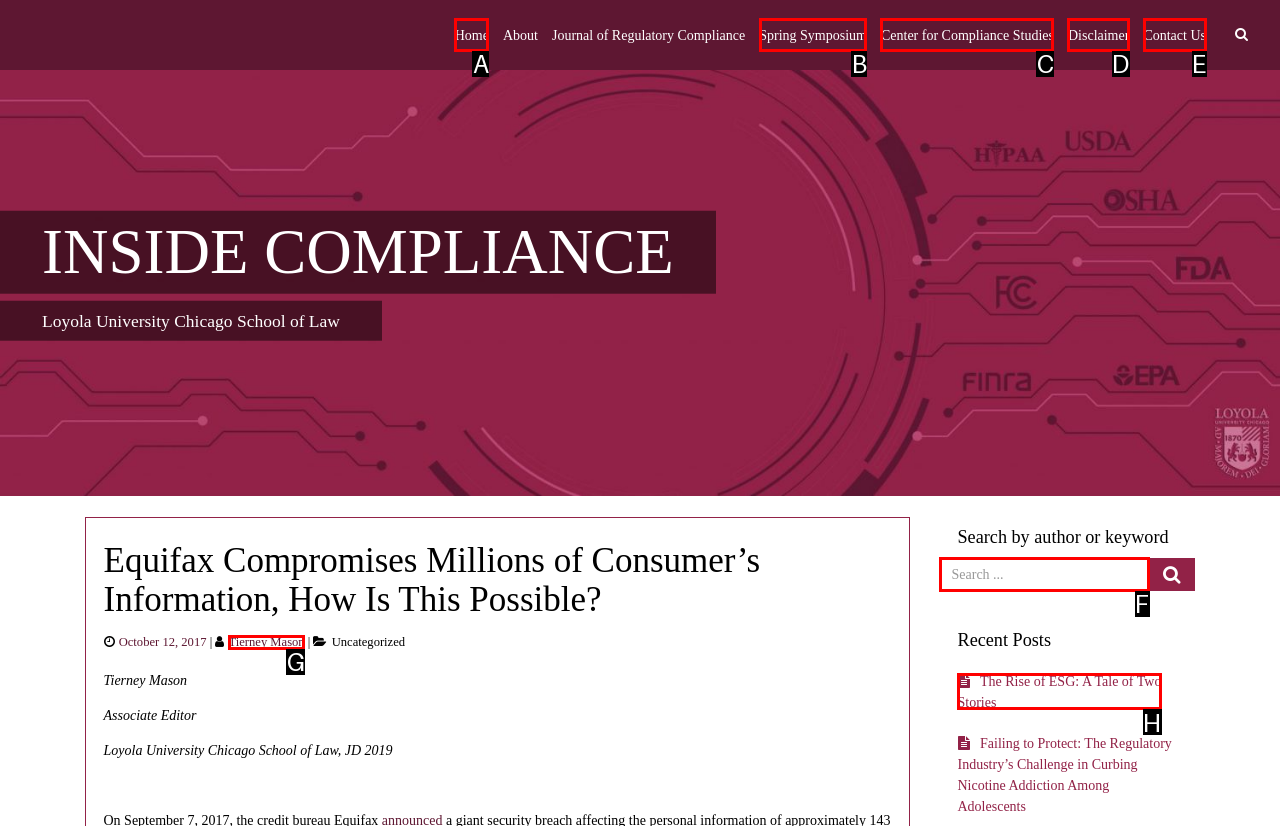Select the UI element that should be clicked to execute the following task: search for something
Provide the letter of the correct choice from the given options.

F